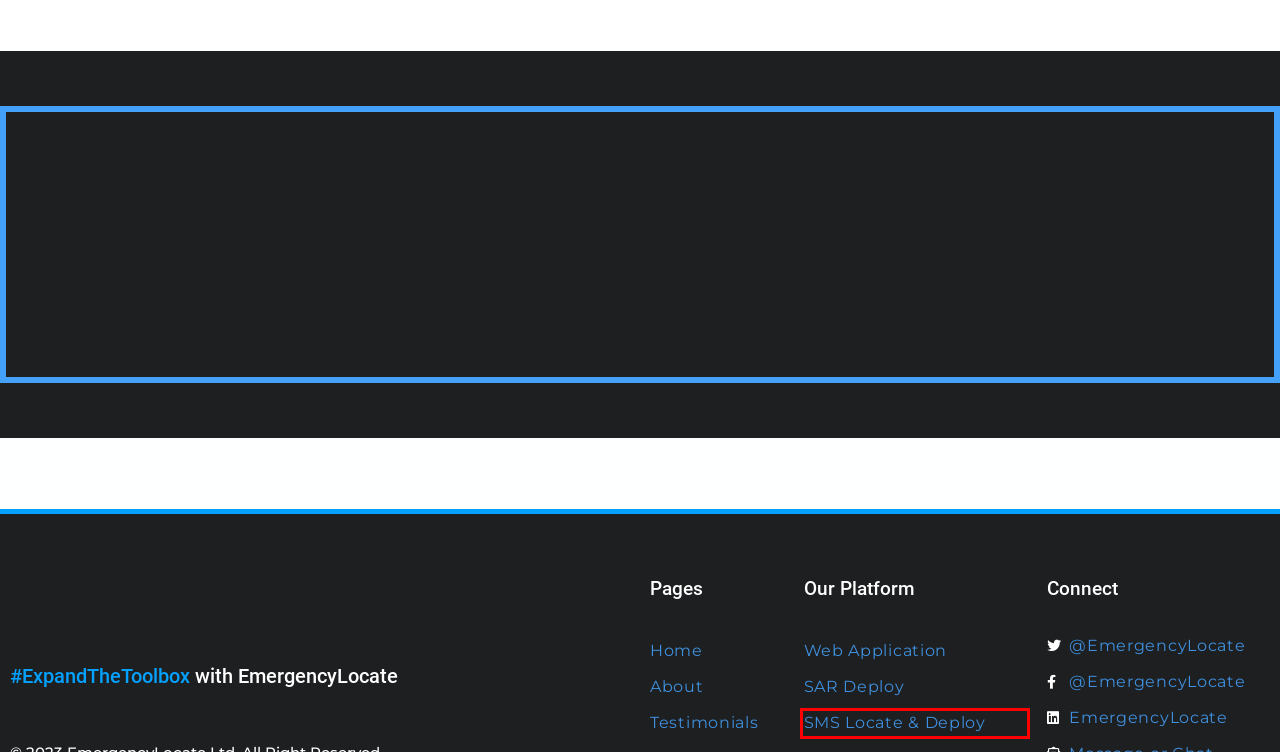You are provided with a screenshot of a webpage that includes a red rectangle bounding box. Please choose the most appropriate webpage description that matches the new webpage after clicking the element within the red bounding box. Here are the candidates:
A. SAR Deploy - EmergencyLocate
B. Emergency Location Service - EmergencyLocate
C. Our Platform - EmergencyLocate
D. SMS Locate & Deploy - Access EmergencyLocate In The Field
E. Web Application - EmergencyLocate
F. EmergencyLocate - Log In
G. Integration - EmergencyLocate
H. Testimonials - EmergencyLocate

D